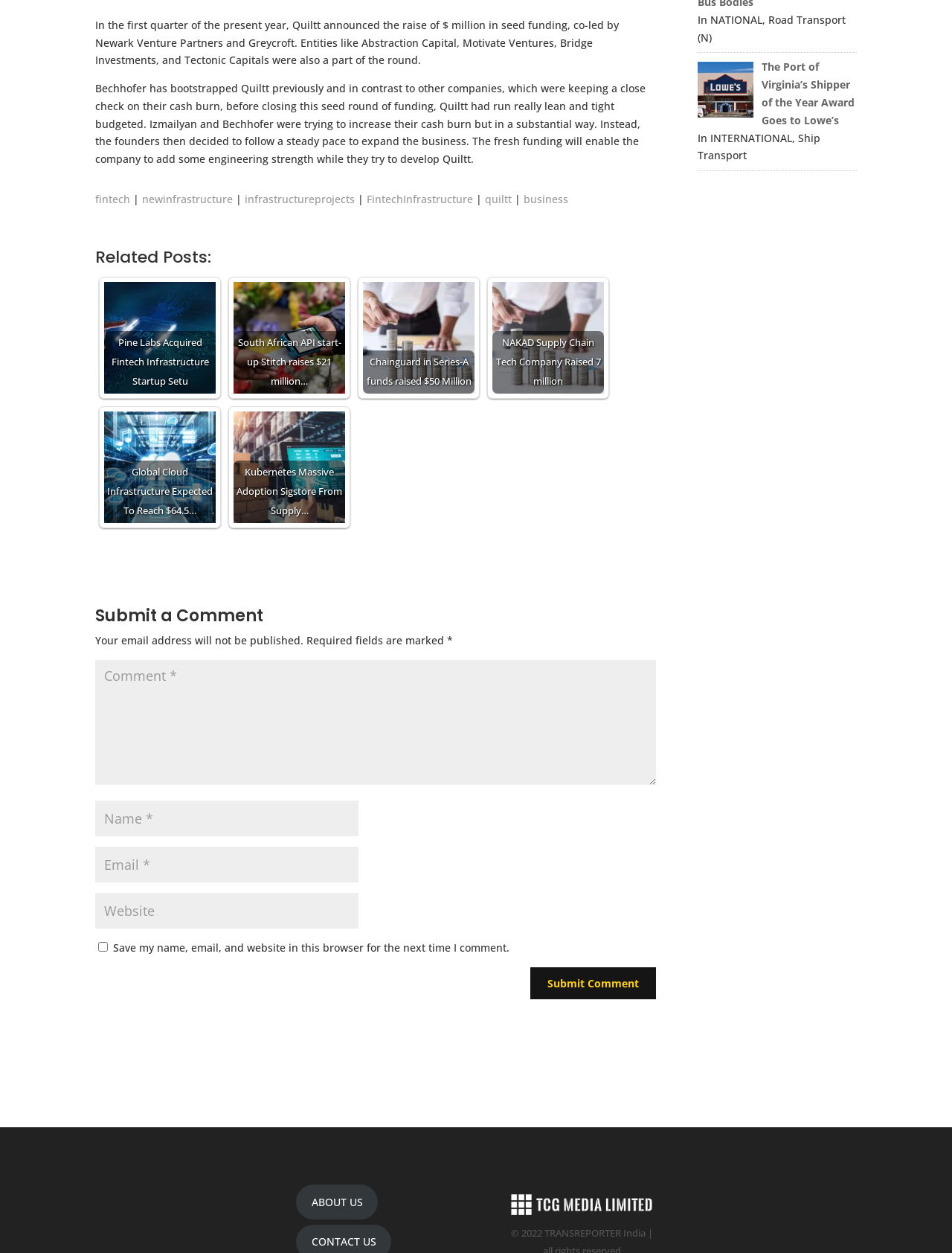Identify the bounding box coordinates of the specific part of the webpage to click to complete this instruction: "Enter your name in the 'Name' field".

[0.1, 0.639, 0.377, 0.667]